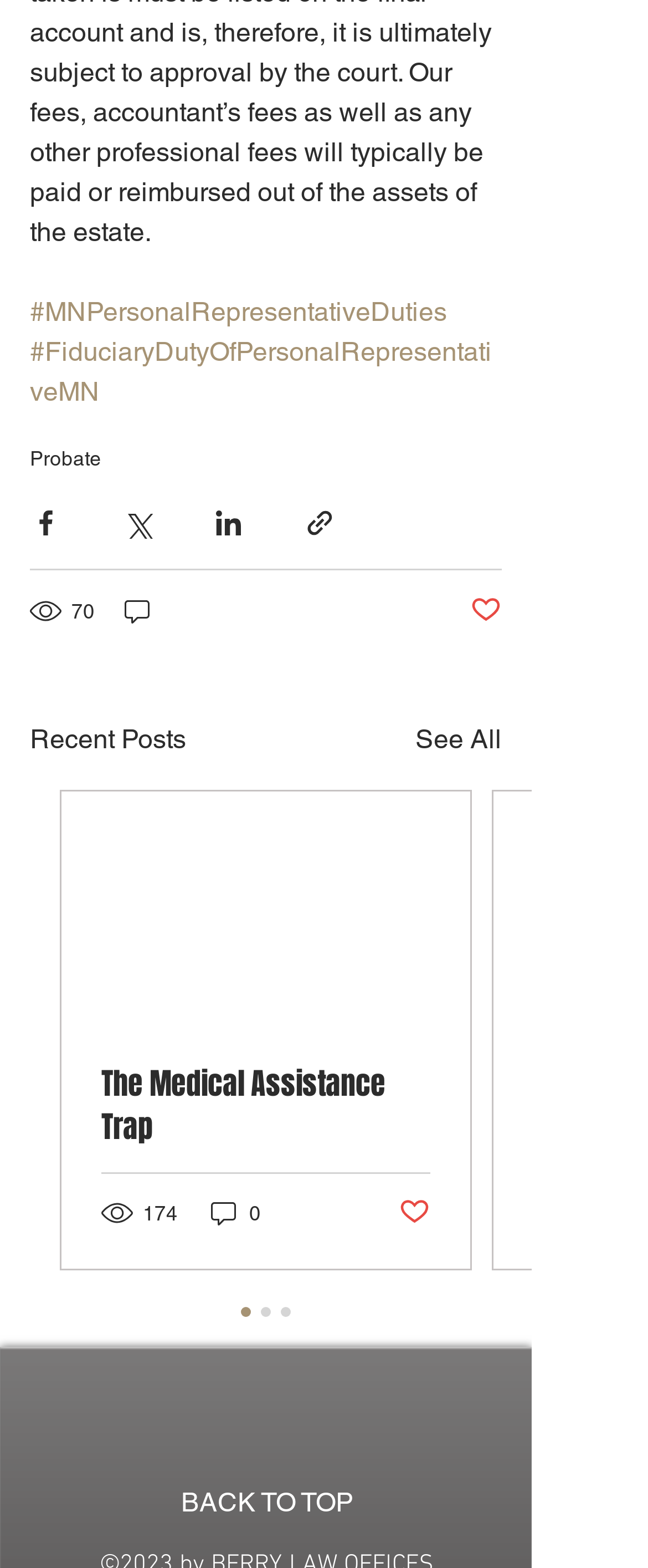How many social media share buttons are there?
From the details in the image, provide a complete and detailed answer to the question.

I counted the number of social media share buttons, which are 'Share via Facebook', 'Share via Twitter', 'Share via LinkedIn', and 'Share via link', and found that there are 4 buttons.